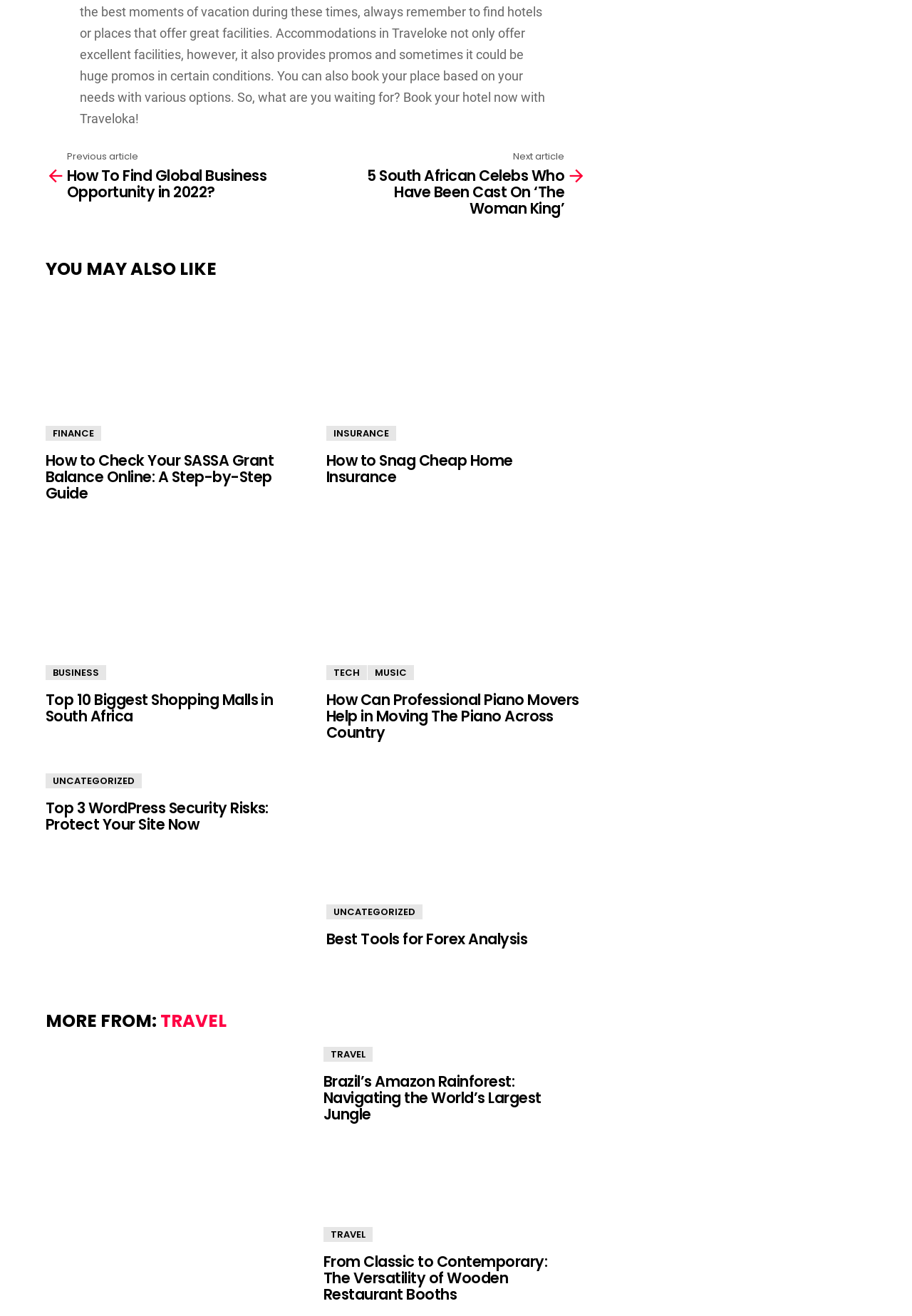Please give a concise answer to this question using a single word or phrase: 
What is the category of the article 'How to Check Your SASSA Grant Balance Online: A Step-by-Step Guide'?

FINANCE